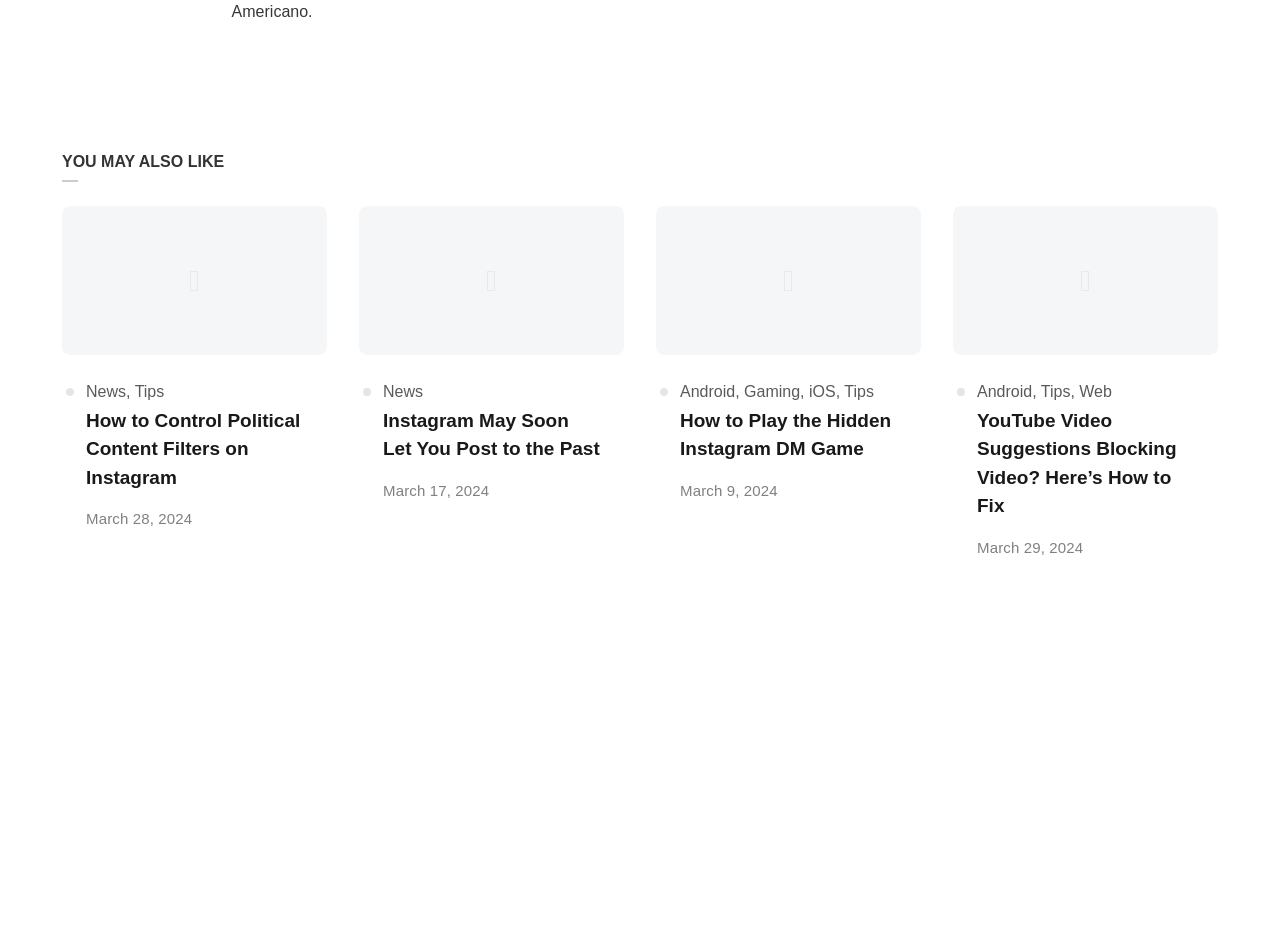Using the image as a reference, answer the following question in as much detail as possible:
What is the category of the first article?

The first article has a category label 'Category' followed by a link 'News', indicating that the category of the first article is News.